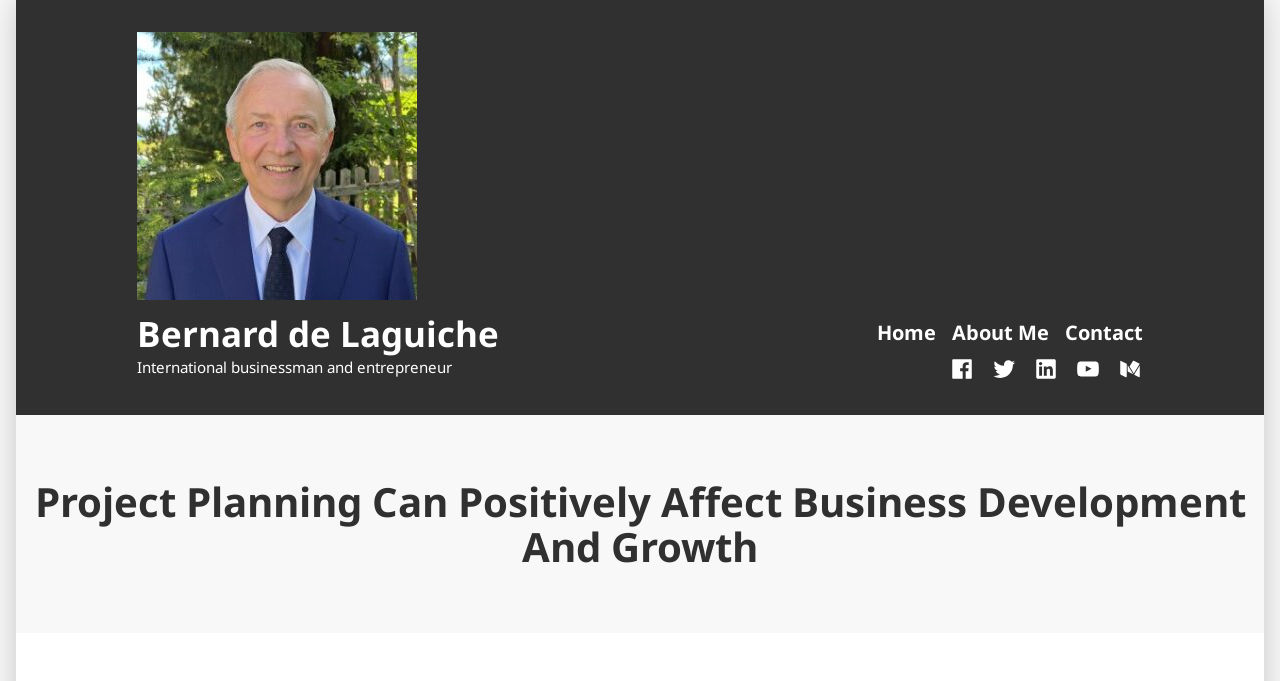What is the occupation of Bernard de Laguiche?
Please provide a single word or phrase based on the screenshot.

International businessman and entrepreneur